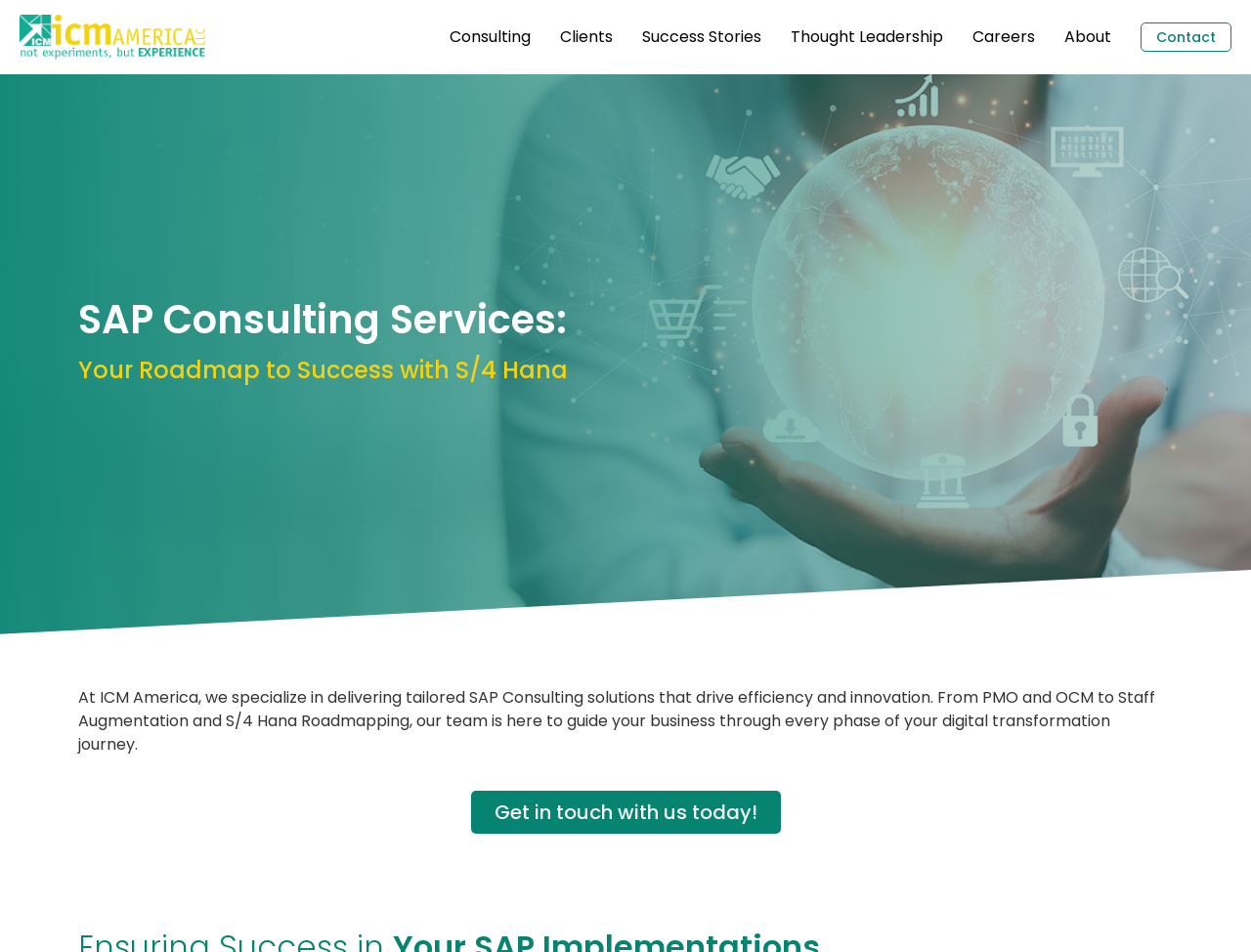What is the purpose of the 'Get in touch with us today!' link?
Provide a short answer using one word or a brief phrase based on the image.

Contact